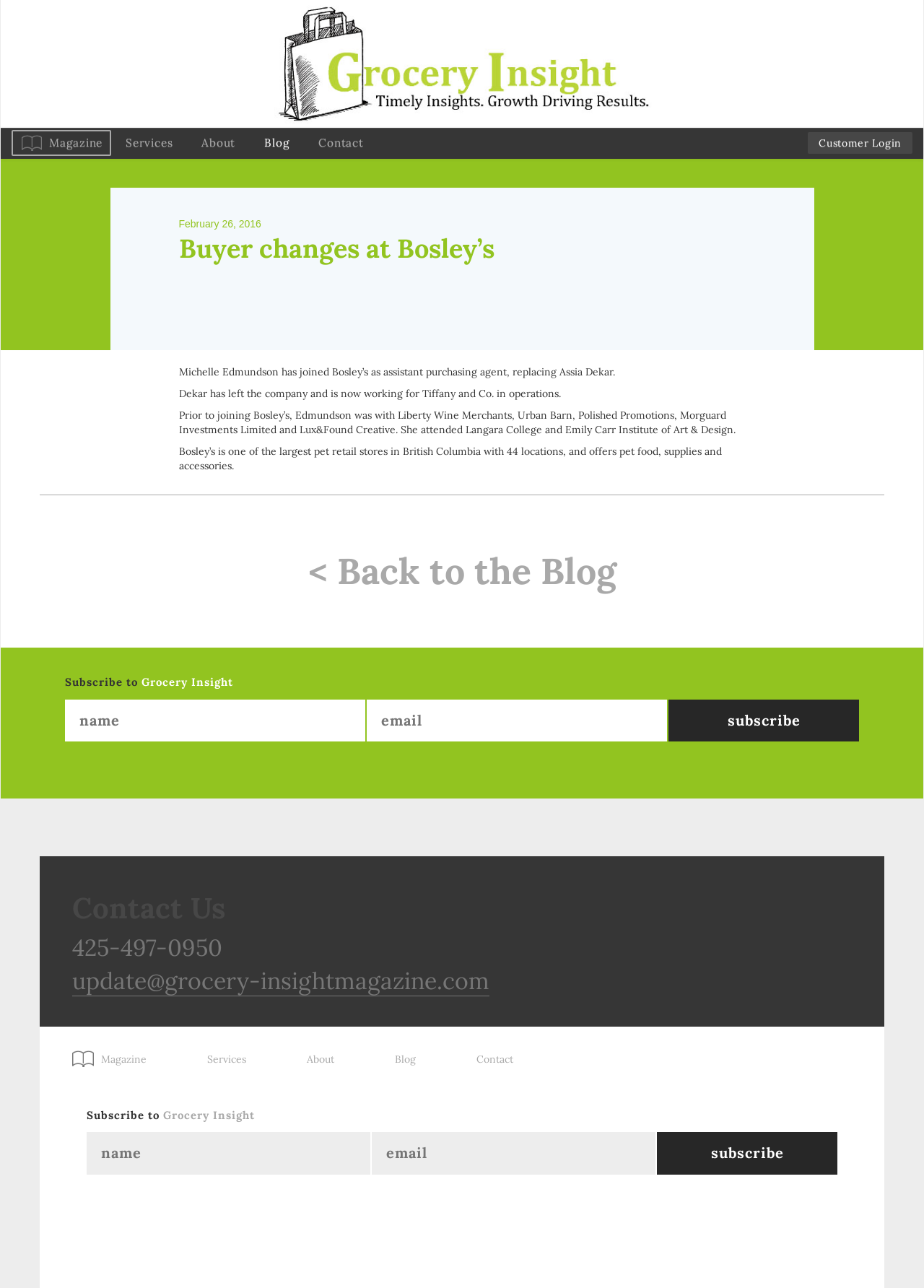What is the name of the person who joined Bosley’s as assistant purchasing agent?
Give a detailed response to the question by analyzing the screenshot.

According to the webpage, Michelle Edmundson has joined Bosley’s as assistant purchasing agent, replacing Assia Dekar.